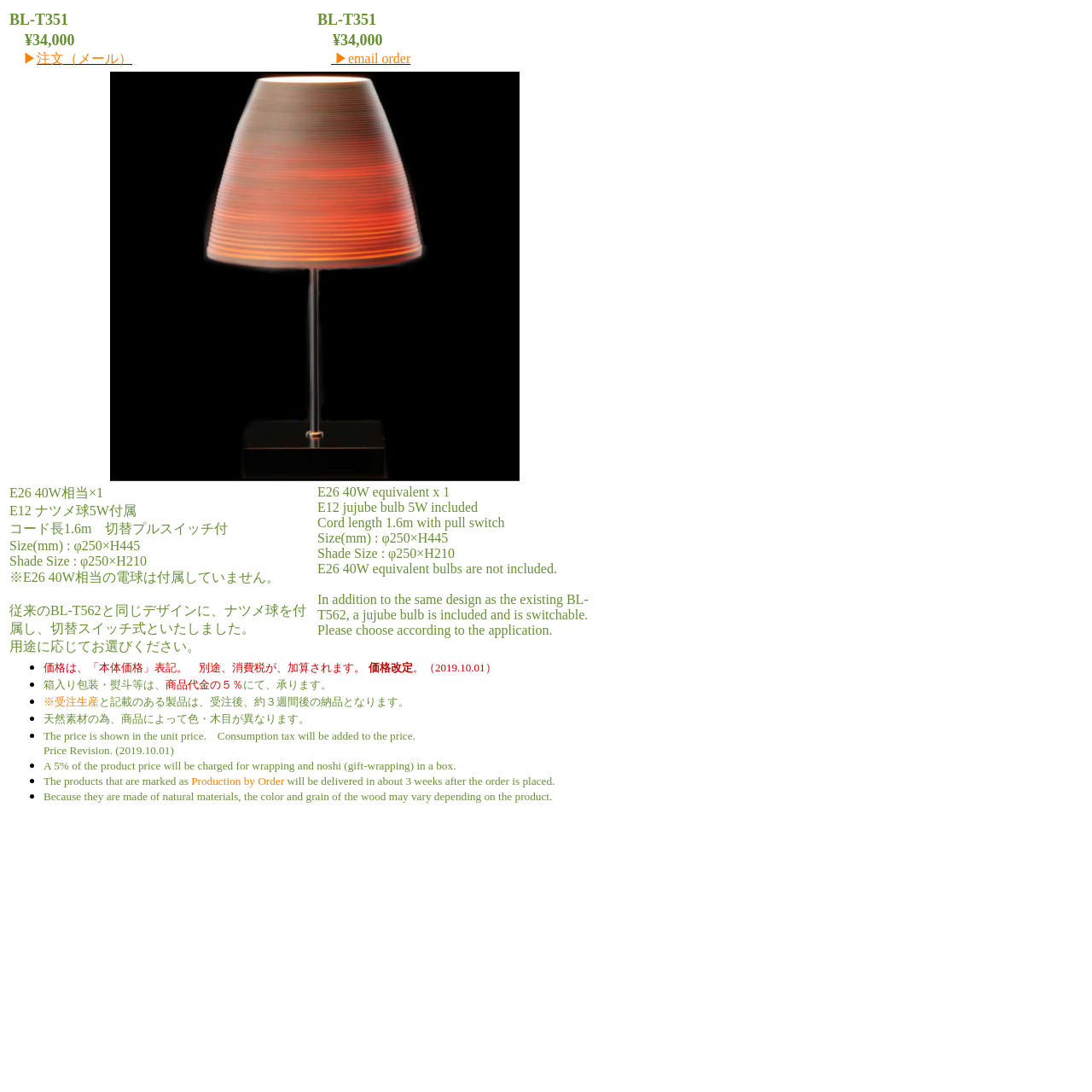How long does it take to deliver the product after ordering?
Provide a detailed and extensive answer to the question.

According to the product description, the products that are marked as 'Production by Order' will be delivered in about 3 weeks after the order is placed.